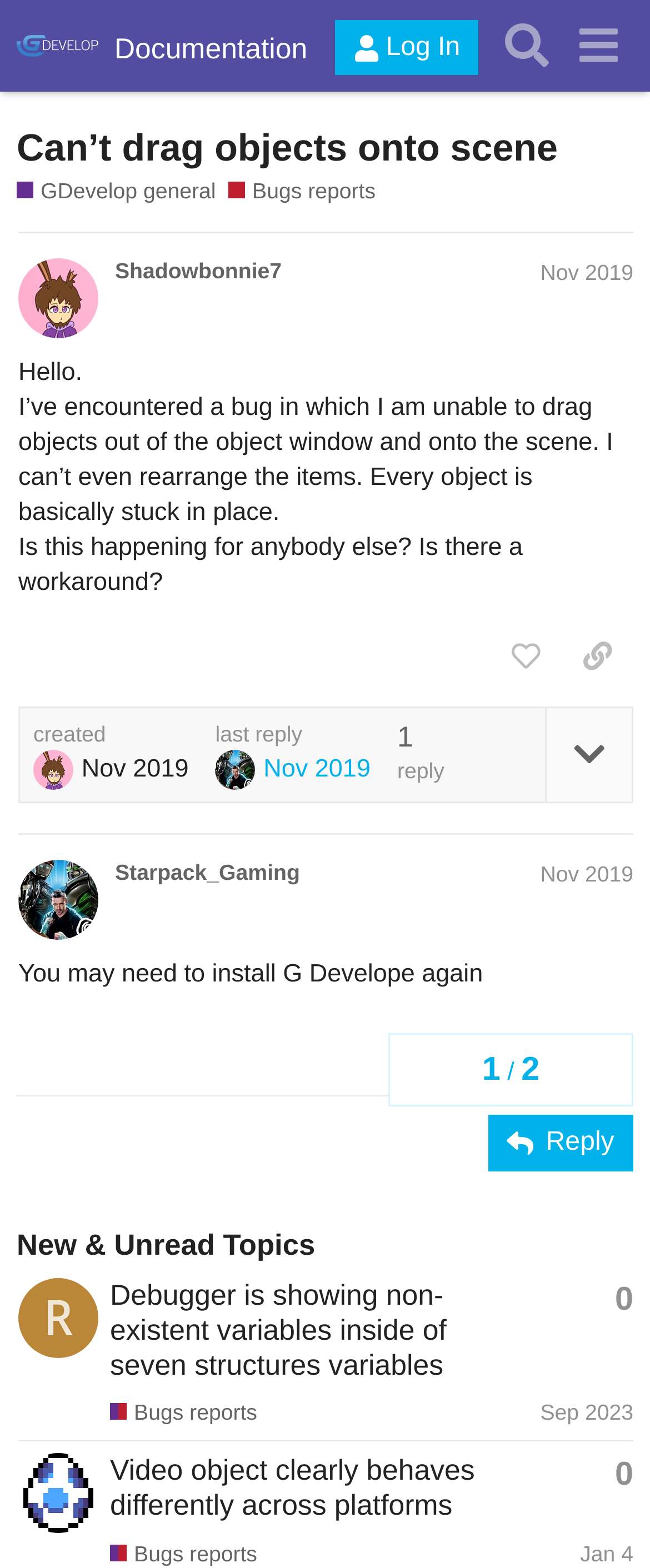Please specify the bounding box coordinates of the clickable section necessary to execute the following command: "Search for topics".

[0.755, 0.006, 0.865, 0.052]